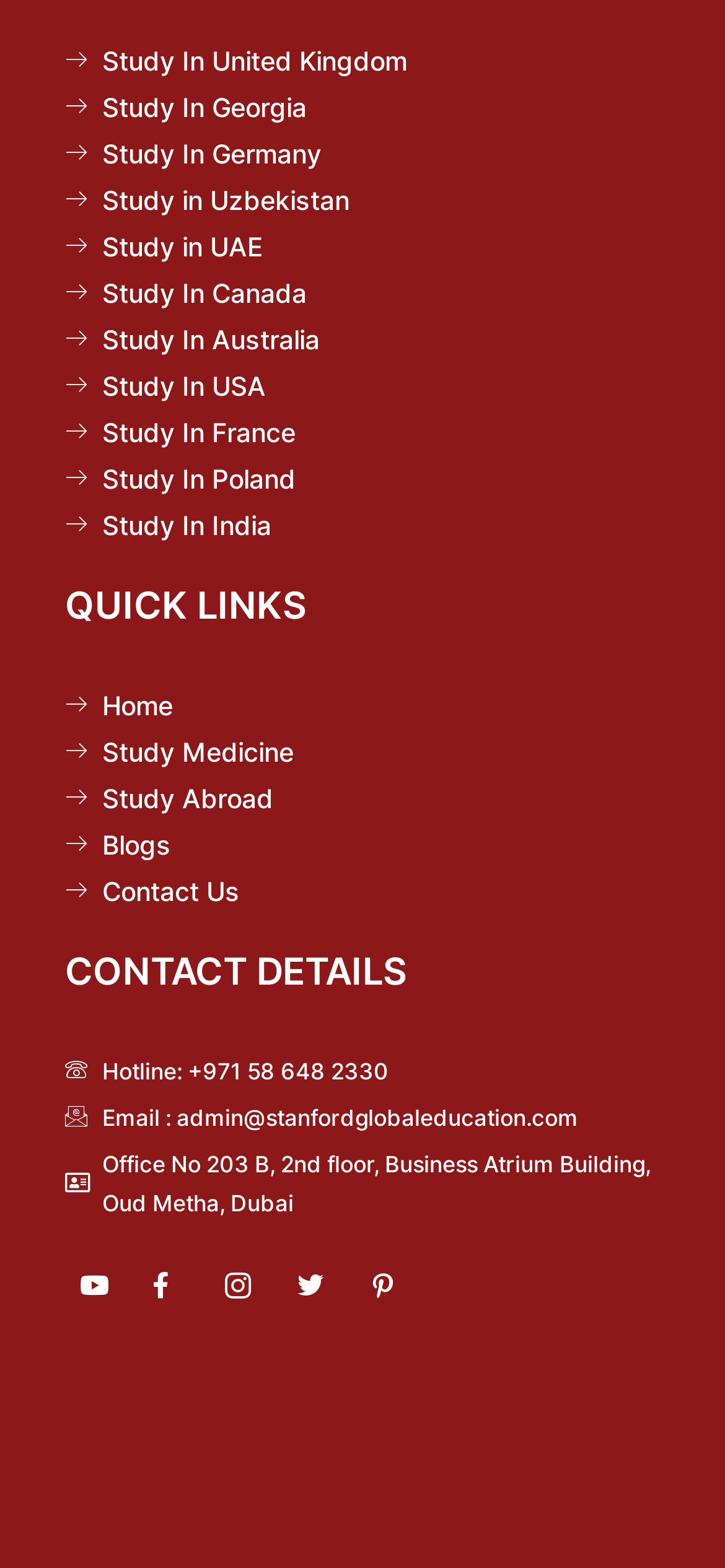What is the hotline number for contact?
Refer to the image and provide a thorough answer to the question.

I found the hotline number by looking at the contact details section of the webpage, where it is listed as 'Hotline: +971 58 648 2330'.